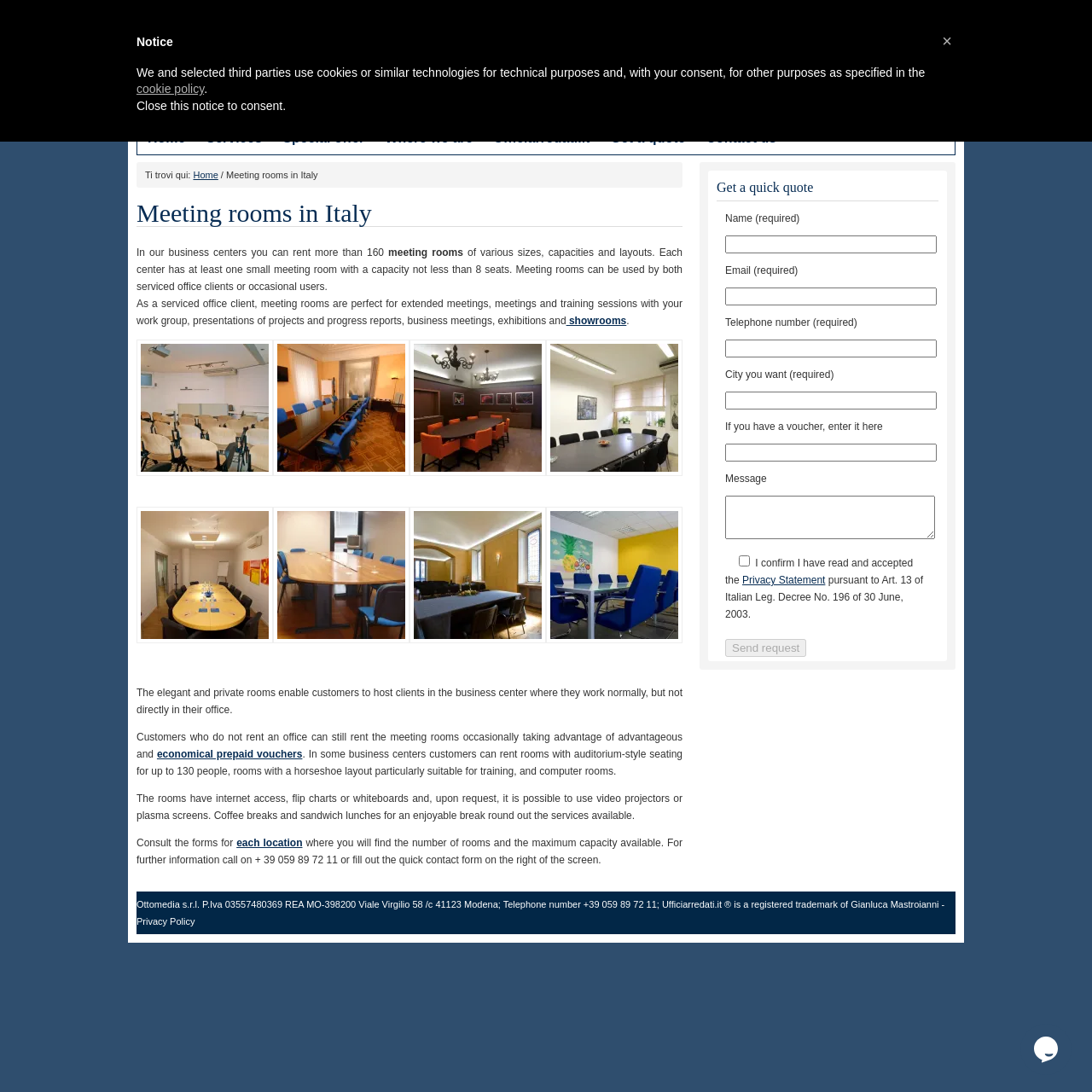What is the phone number to get further information?
Refer to the image and give a detailed answer to the query.

The phone number +39 059 89 72 11 is provided at the bottom of the webpage for further information or to get a quick quote.